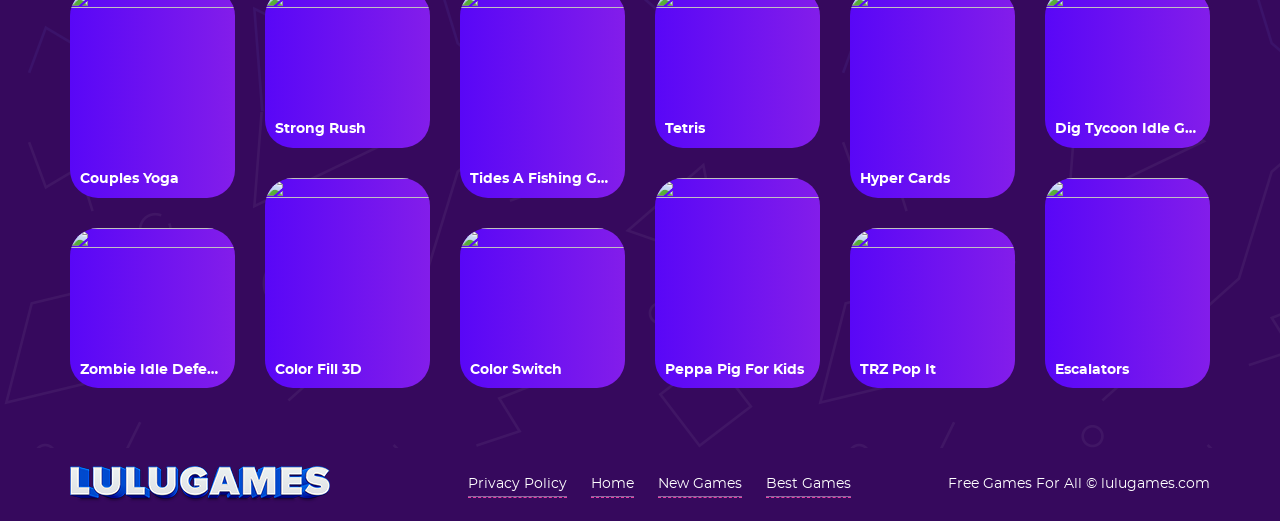Locate the bounding box coordinates of the element that needs to be clicked to carry out the instruction: "play Zombie Idle Defense". The coordinates should be given as four float numbers ranging from 0 to 1, i.e., [left, top, right, bottom].

[0.062, 0.694, 0.176, 0.726]